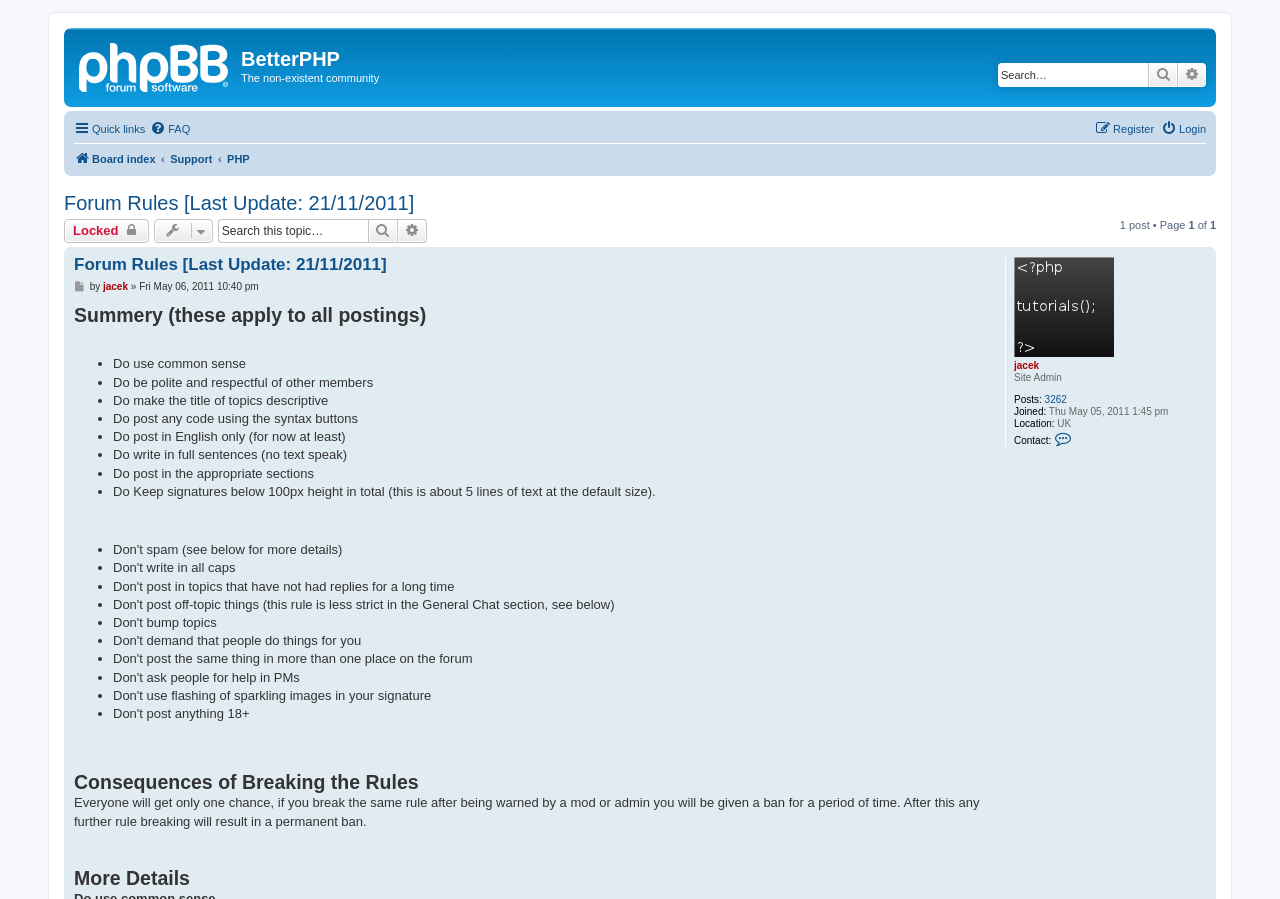Locate the bounding box coordinates of the clickable element to fulfill the following instruction: "Search this topic". Provide the coordinates as four float numbers between 0 and 1 in the format [left, top, right, bottom].

[0.17, 0.244, 0.287, 0.27]